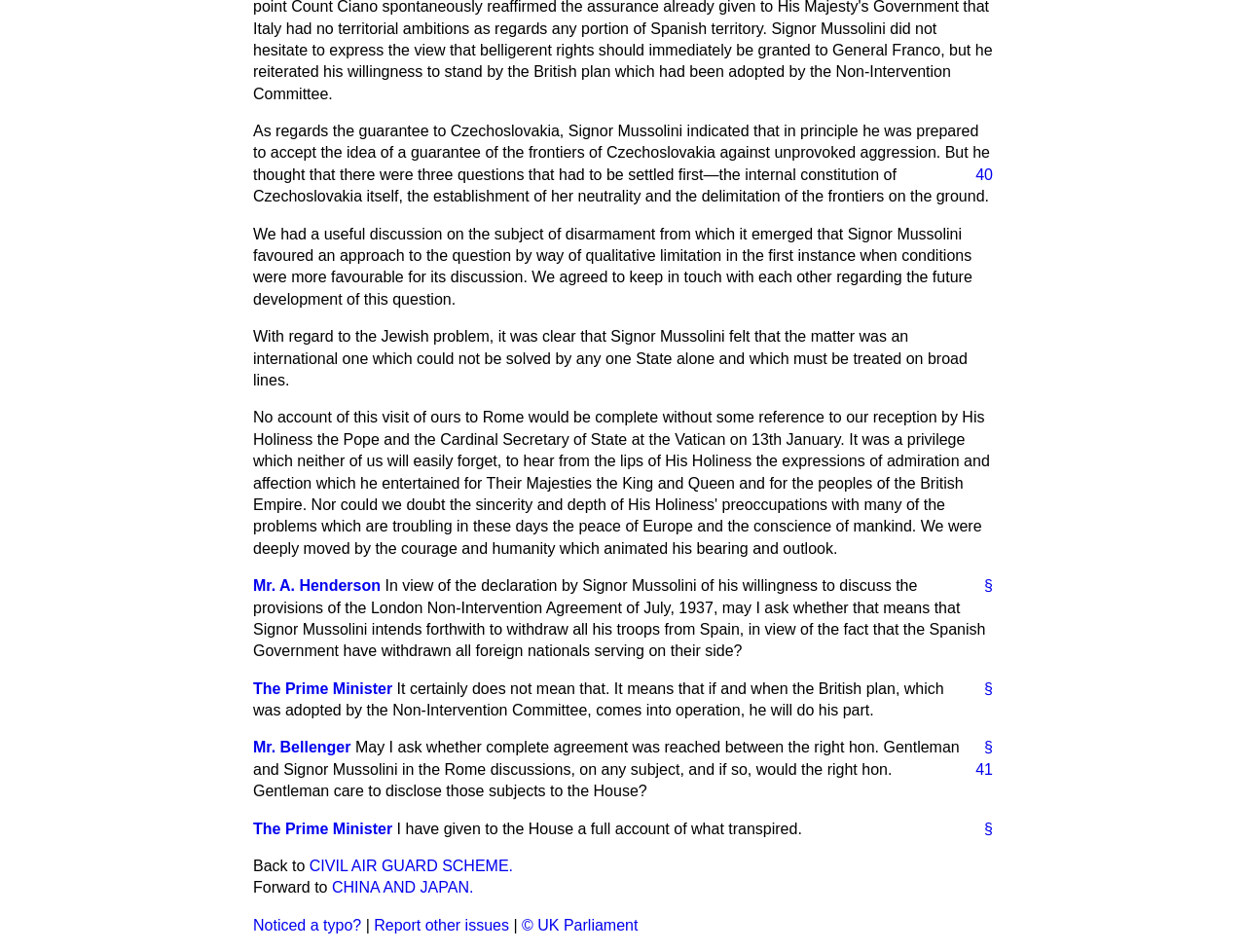What is the purpose of the blockquote elements?
Answer the question with as much detail as possible.

The blockquote elements are used to set off quoted text from the rest of the content, indicating that the text within them is a quote or a statement made by someone else.